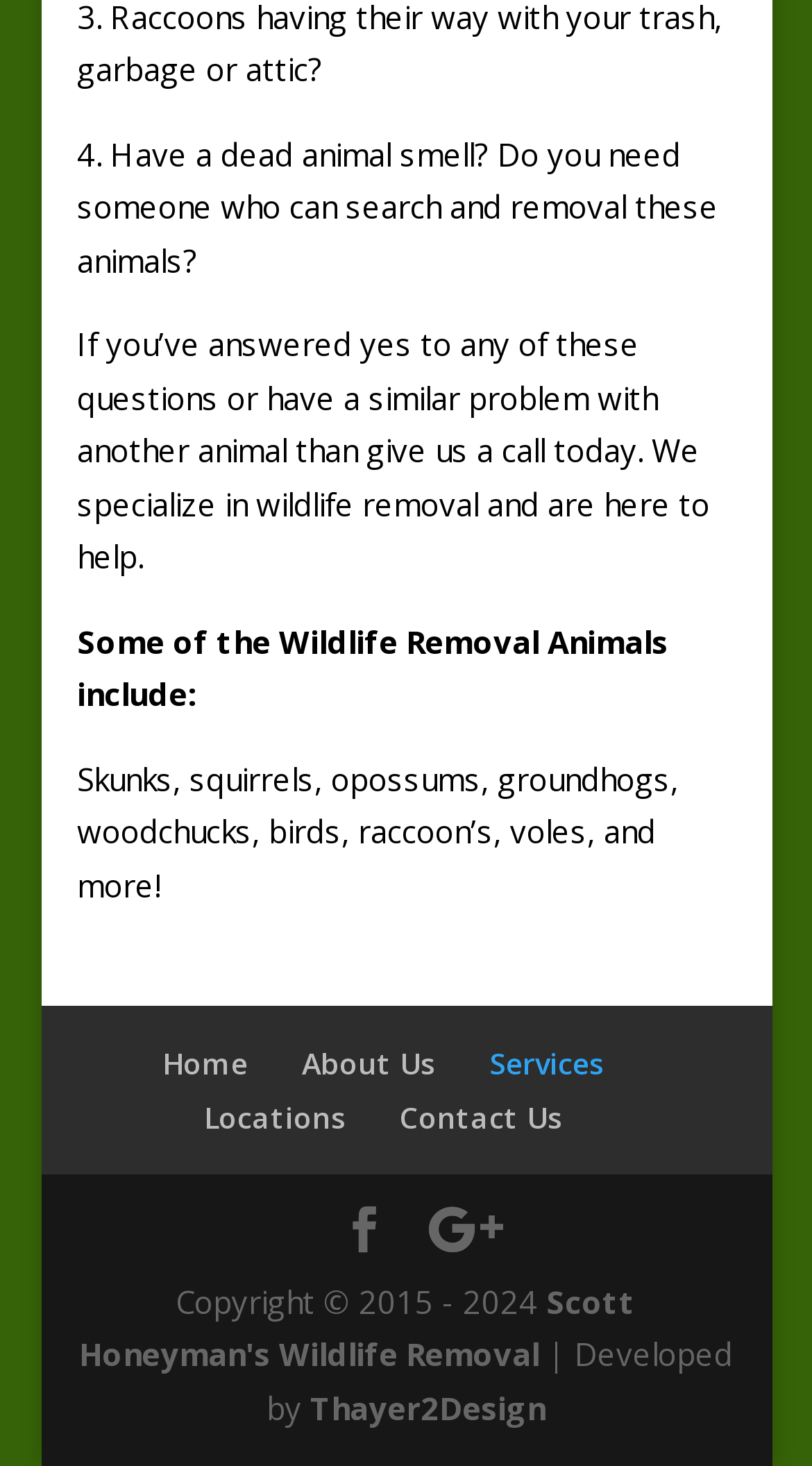Determine the bounding box coordinates of the clickable region to execute the instruction: "Click on Services". The coordinates should be four float numbers between 0 and 1, denoted as [left, top, right, bottom].

[0.603, 0.712, 0.744, 0.739]